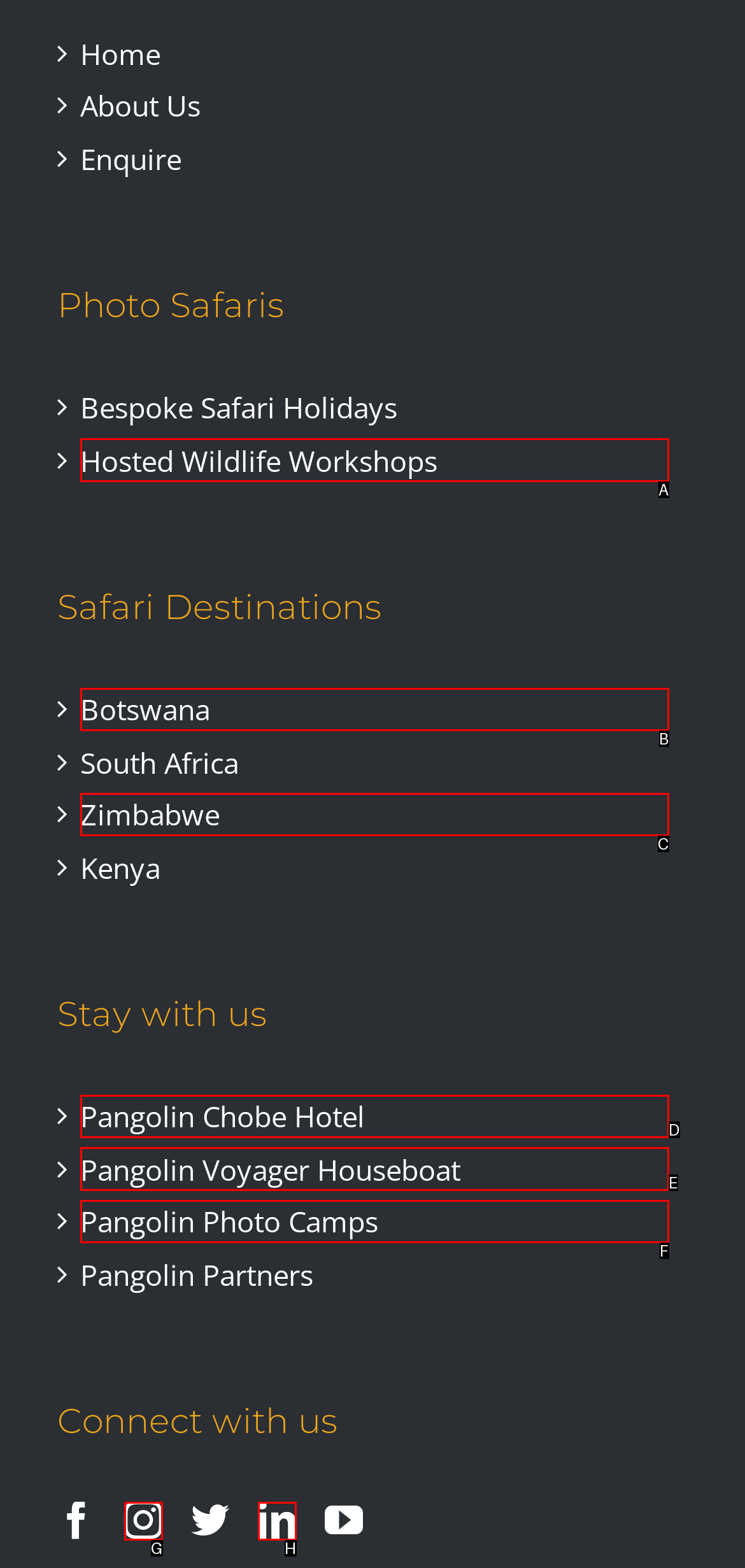Pinpoint the HTML element that fits the description: Hosted Wildlife Workshops
Answer by providing the letter of the correct option.

A